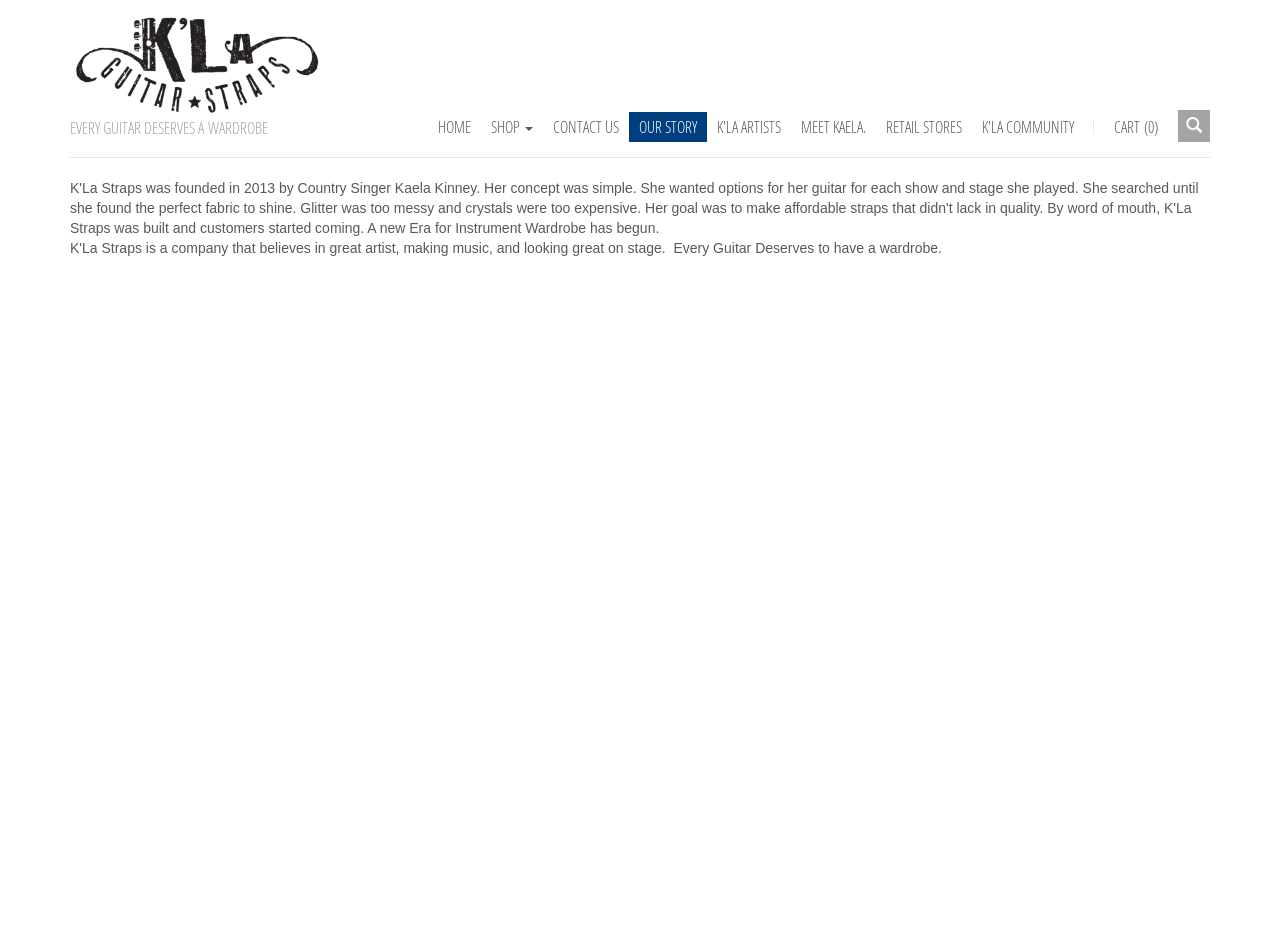Please specify the coordinates of the bounding box for the element that should be clicked to carry out this instruction: "search for something". The coordinates must be four float numbers between 0 and 1, formatted as [left, top, right, bottom].

[0.92, 0.116, 0.945, 0.147]